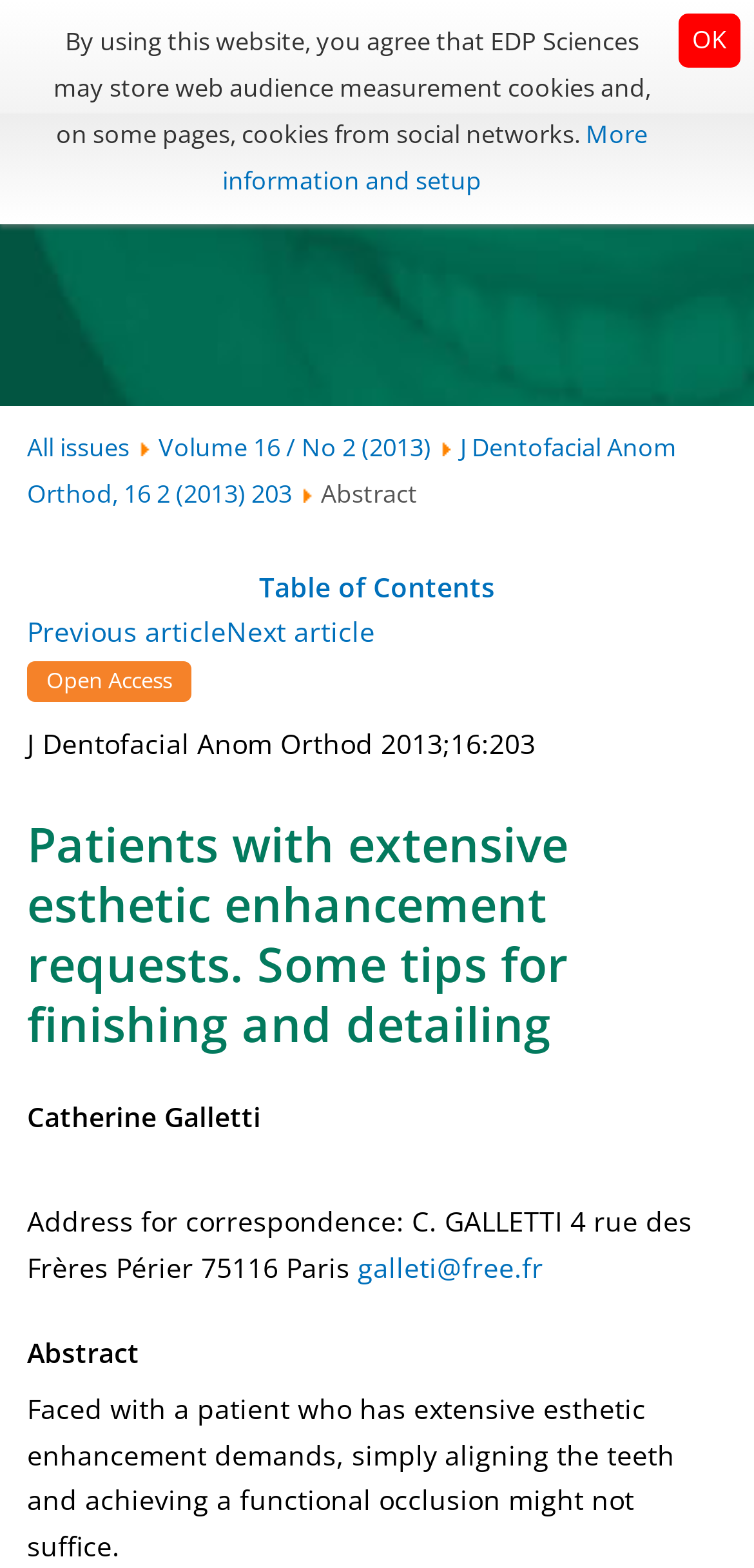Determine the bounding box coordinates for the area that should be clicked to carry out the following instruction: "Click the EDP Sciences logo".

[0.036, 0.011, 0.293, 0.034]